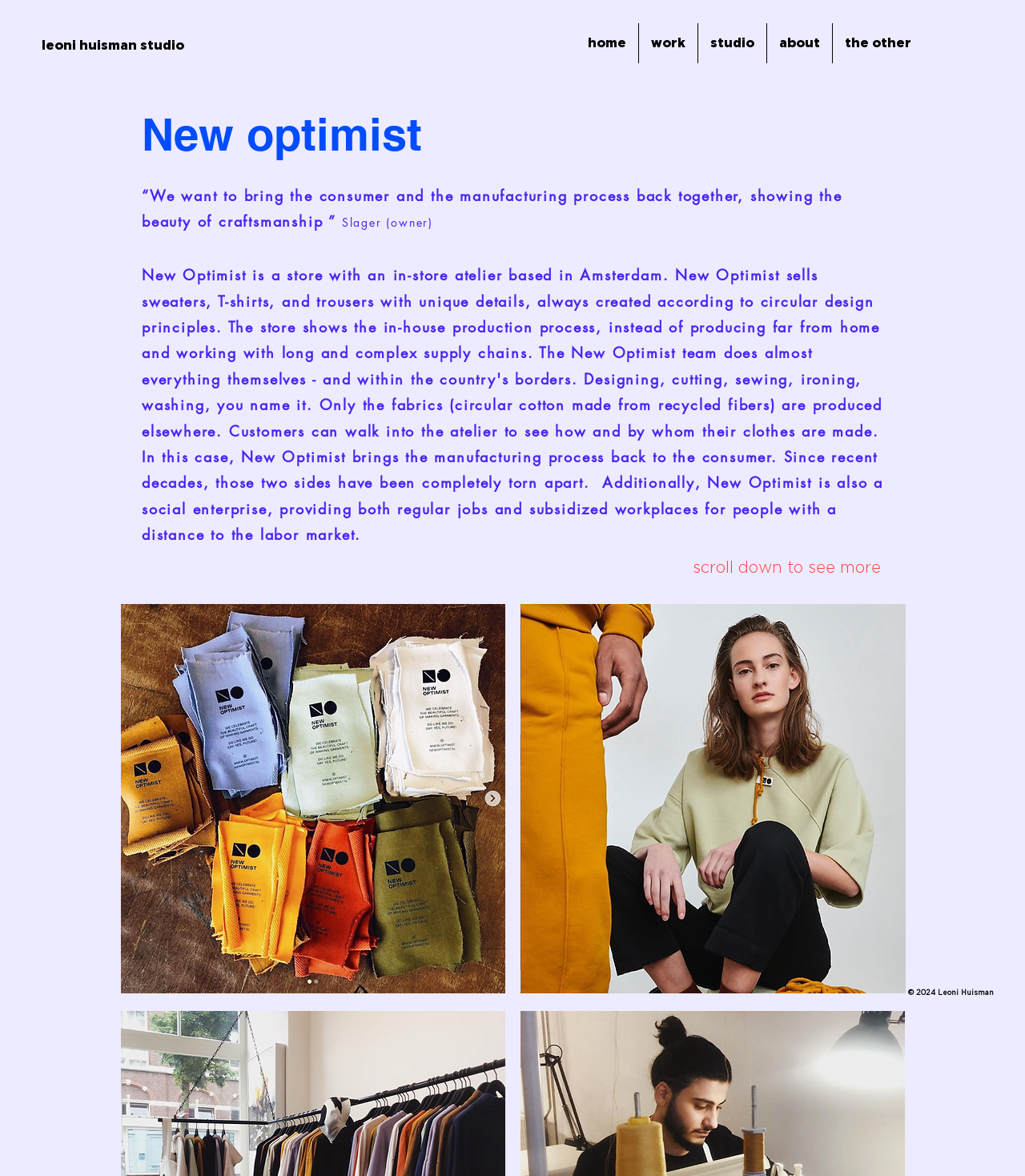Please find and generate the text of the main header of the webpage.

BRANDING
THE CHANGE,
HOW DO I WORK?